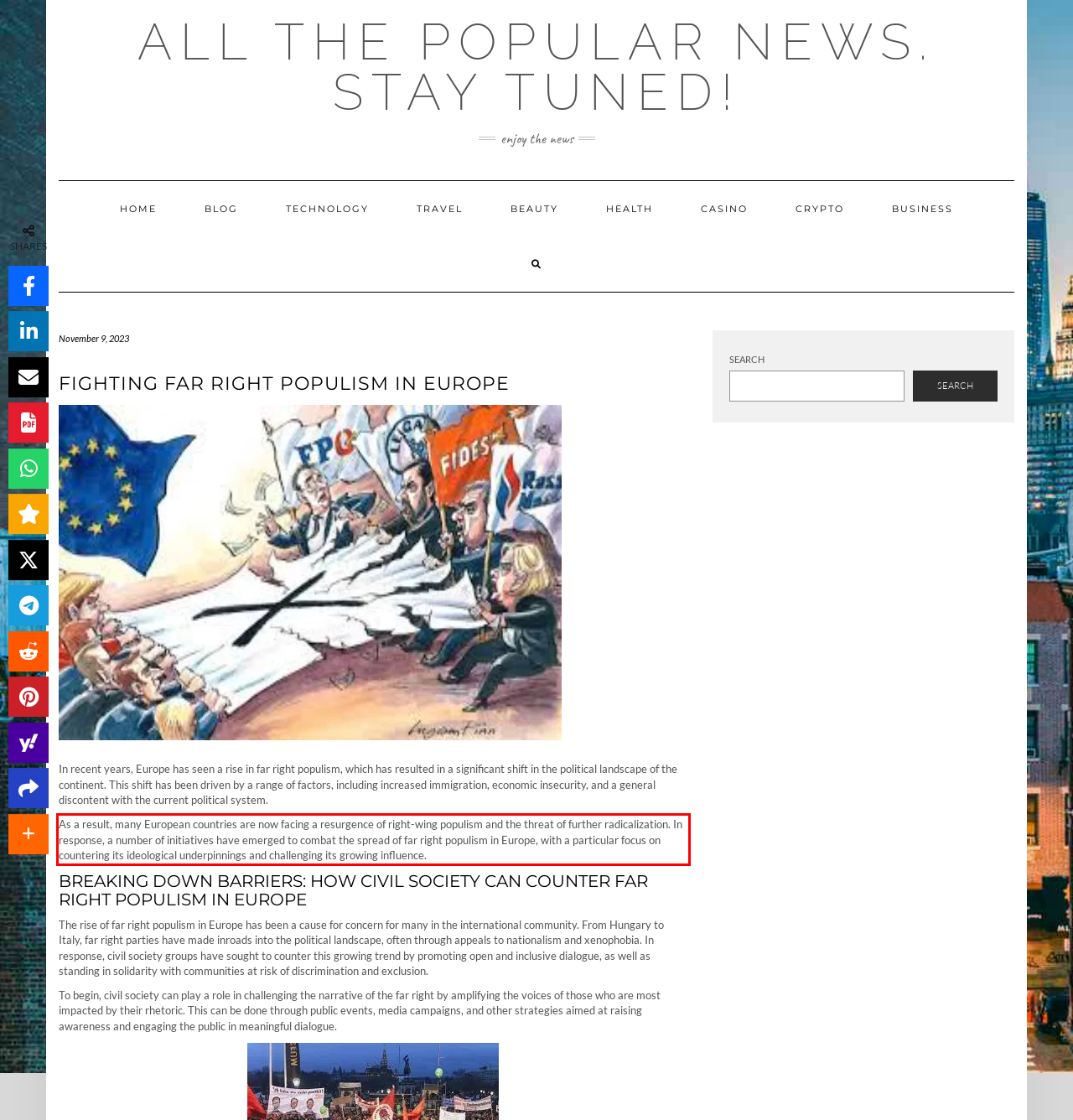Identify the text within the red bounding box on the webpage screenshot and generate the extracted text content.

As a result, many European countries are now facing a resurgence of right-wing populism and the threat of further radicalization. In response, a number of initiatives have emerged to combat the spread of far right populism in Europe, with a particular focus on countering its ideological underpinnings and challenging its growing influence.